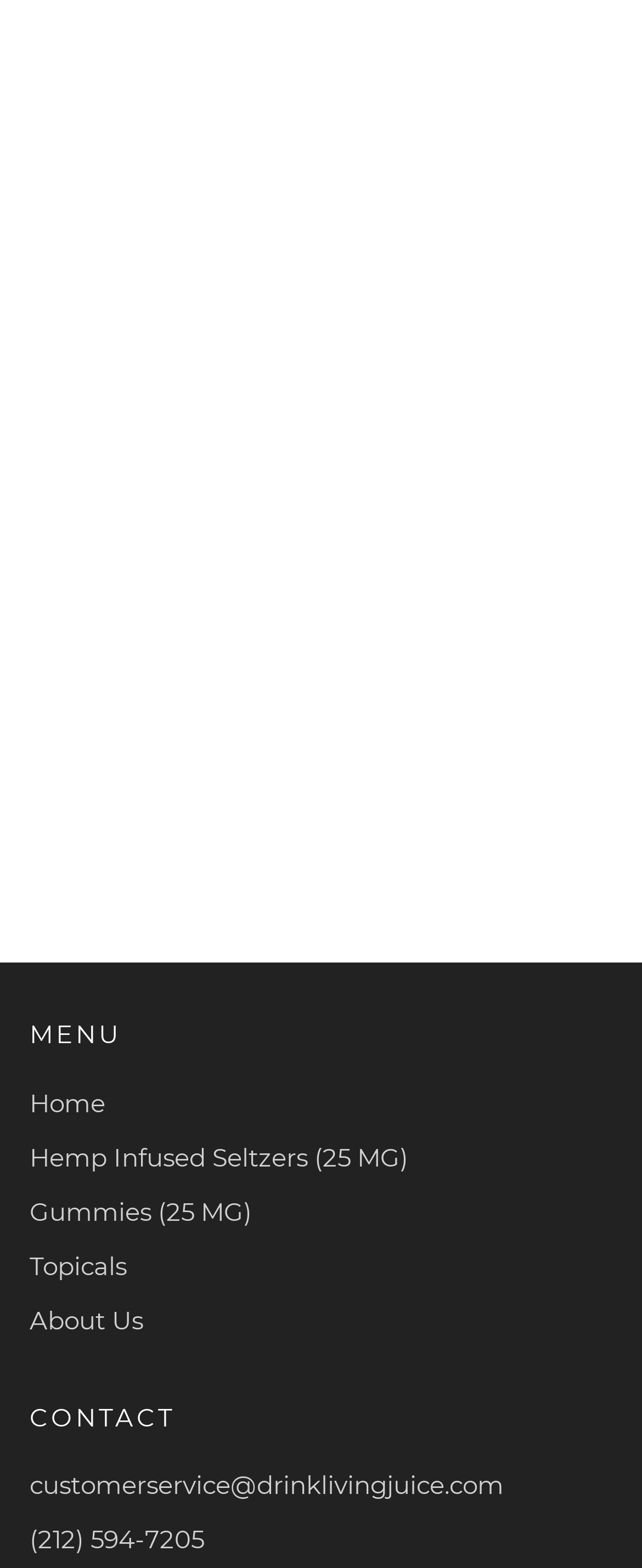Bounding box coordinates should be provided in the format (top-left x, top-left y, bottom-right x, bottom-right y) with all values between 0 and 1. Identify the bounding box for this UI element: (212) 594-7205

[0.046, 0.972, 0.318, 0.992]